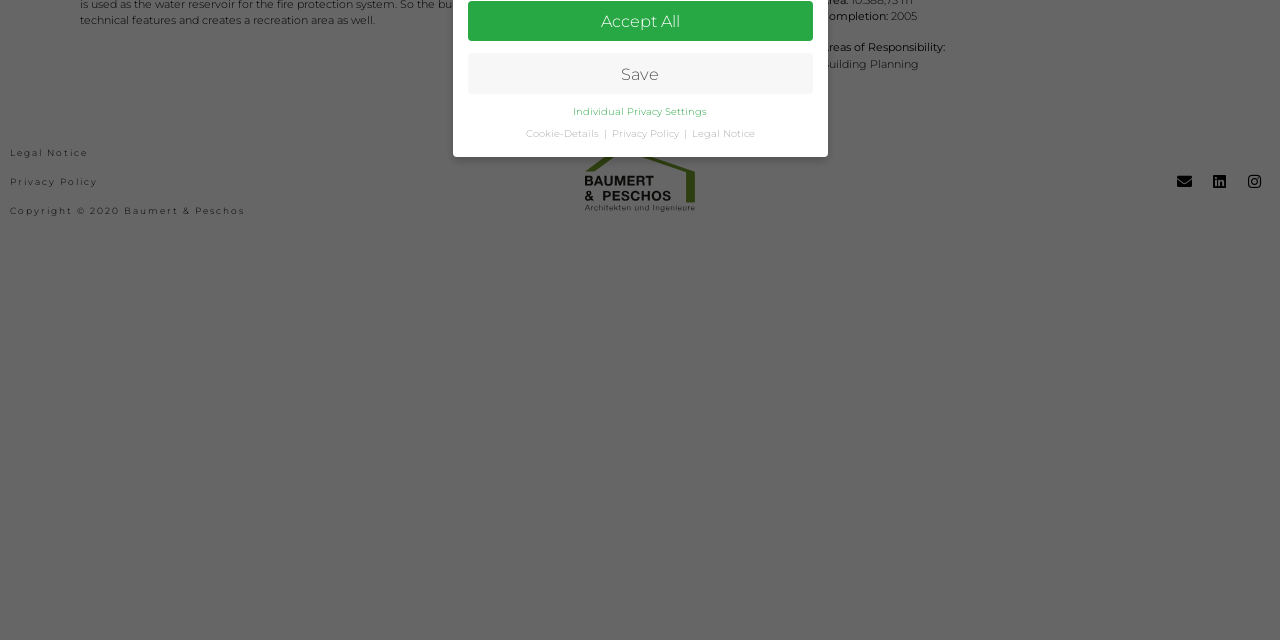Based on the element description Accept All, identify the bounding box coordinates for the UI element. The coordinates should be in the format (top-left x, top-left y, bottom-right x, bottom-right y) and within the 0 to 1 range.

[0.41, 0.399, 0.49, 0.455]